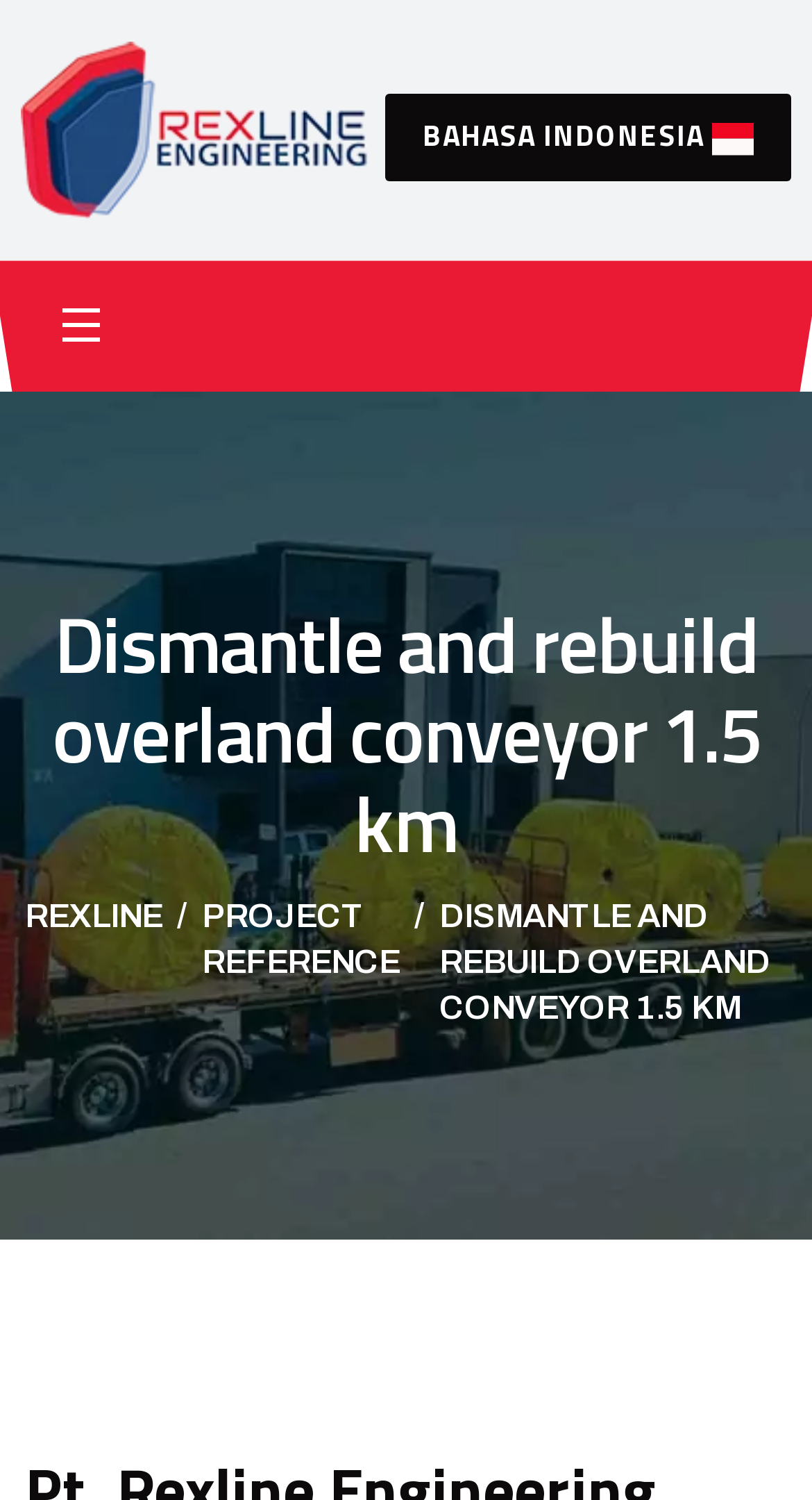What is the length of the conveyor?
Please answer the question with as much detail as possible using the screenshot.

I got this information from the heading 'Dismantle and rebuild overland conveyor 1.5 km' which explicitly mentions the length of the conveyor.